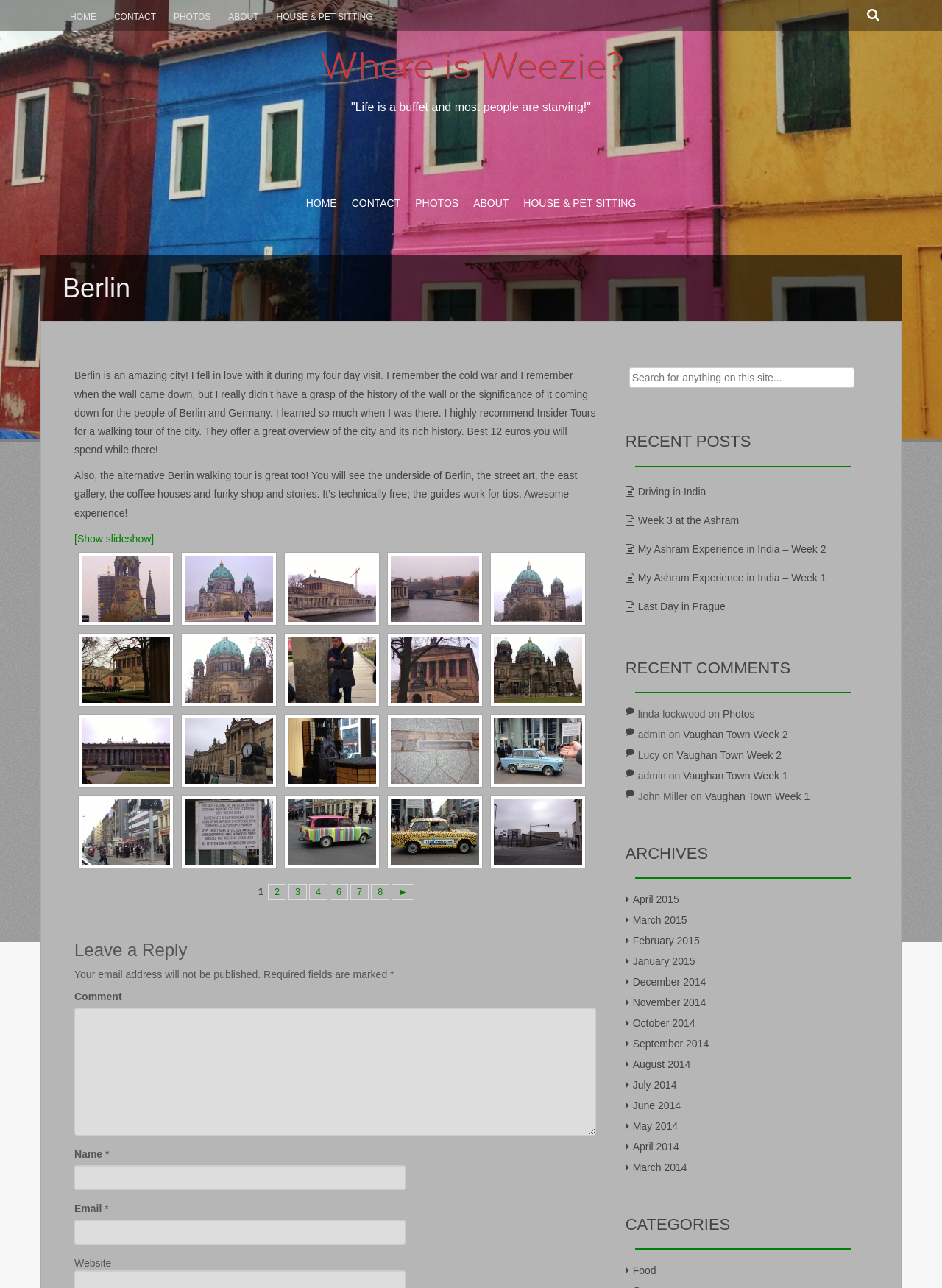Please find and generate the text of the main header of the webpage.

Where is Weezie?